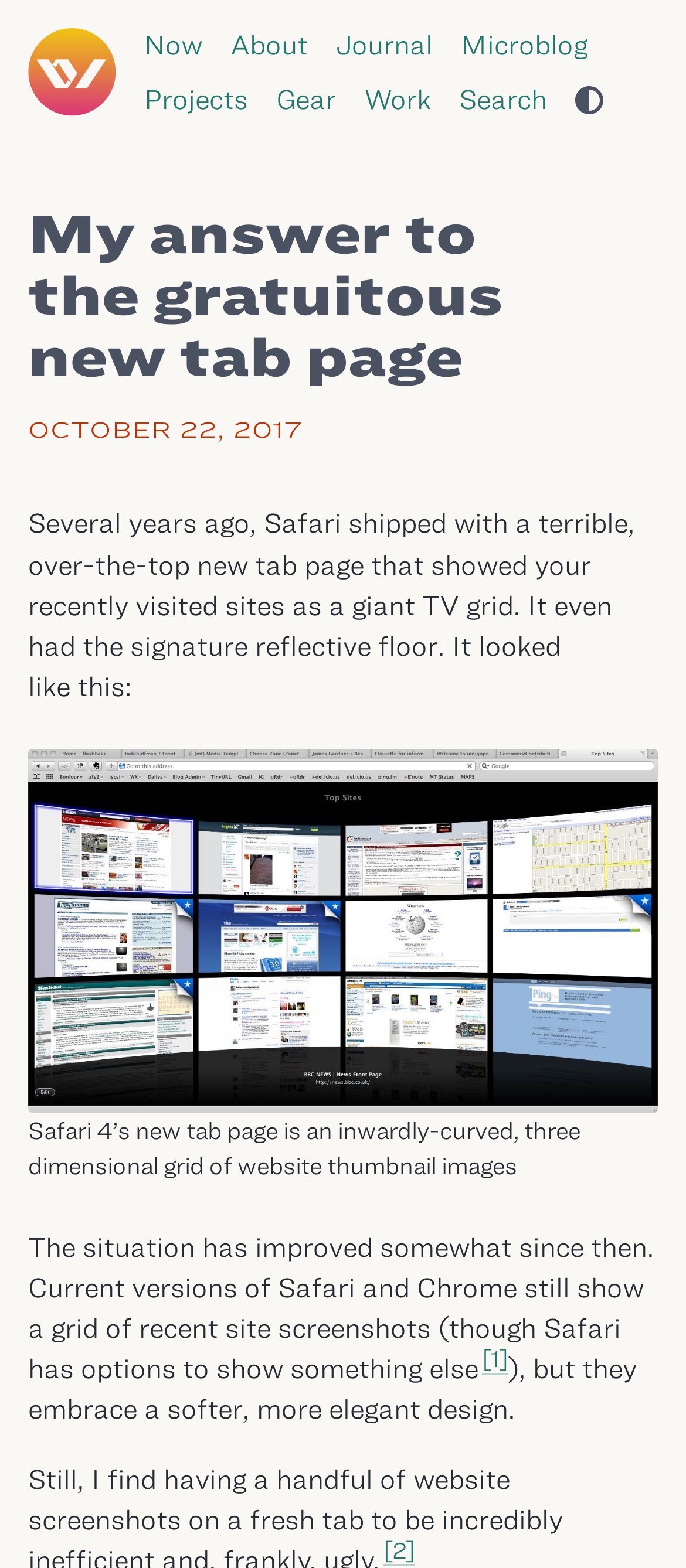Please locate the bounding box coordinates of the element's region that needs to be clicked to follow the instruction: "Toggle the theme". The bounding box coordinates should be provided as four float numbers between 0 and 1, i.e., [left, top, right, bottom].

[0.838, 0.054, 0.879, 0.072]